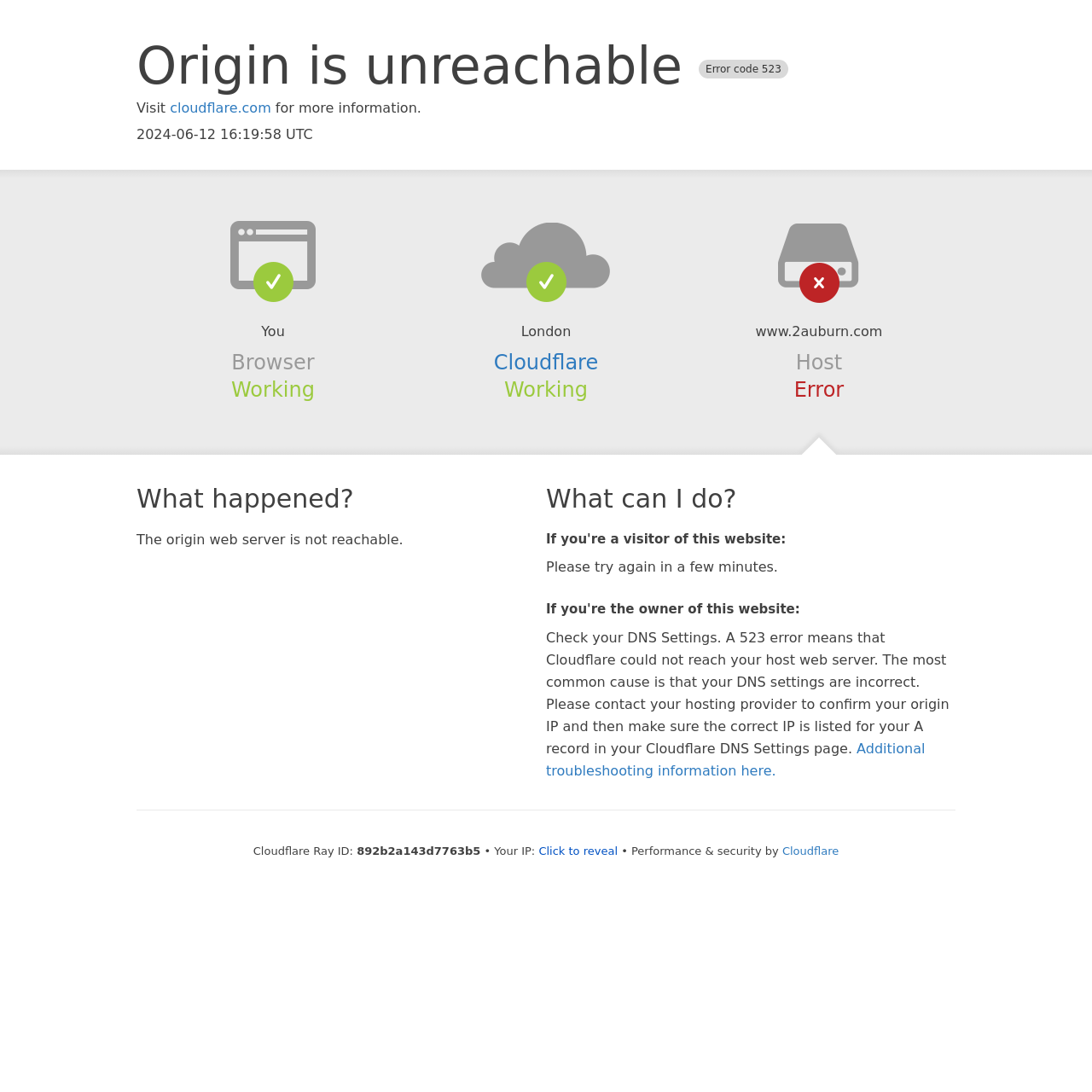Provide a brief response to the question below using one word or phrase:
What is the location of the Cloudflare server?

London